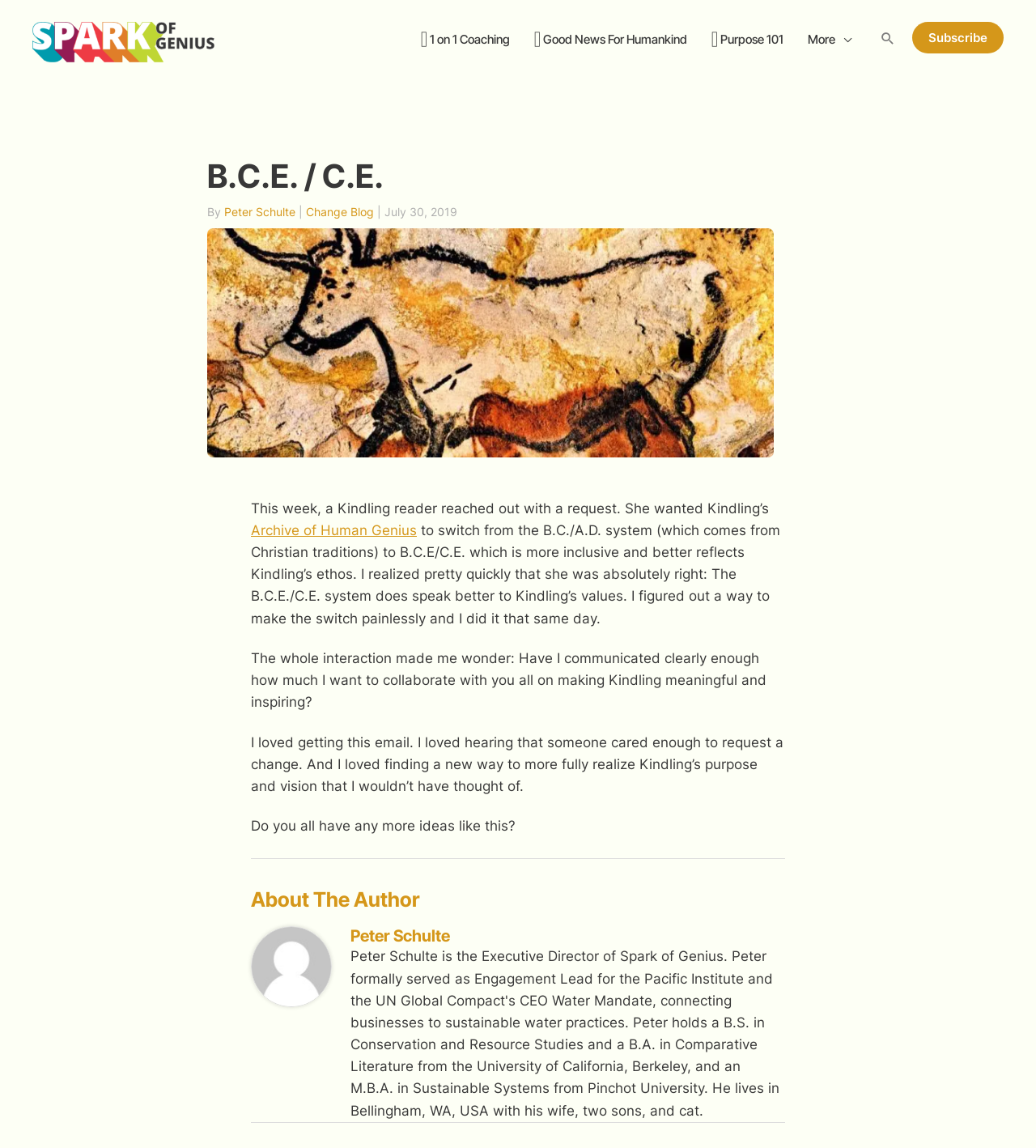Provide an in-depth caption for the webpage.

The webpage appears to be a blog post or article page. At the top, there is a navigation menu with links to "1 on 1 Coaching", "Good News For Humankind", "Purpose 101", and a "More Menu Toggle" option. To the right of the navigation menu, there are links to "Search" and "Subscribe".

Below the navigation menu, there is a heading that reads "B.C.E. / C.E." followed by the author's name, "Peter Schulte", and a link to "Change Blog". The date "July 30, 2019" is also displayed.

The main content of the page is an article with a large image of a Lascaux Cave Drawing above it. The article discusses the author's decision to switch from the B.C./A.D. system to the B.C.E./C.E. system, which is more inclusive and reflects the values of Kindling. The author expresses their desire to collaborate with readers and invites them to share their ideas.

At the bottom of the article, there is a section titled "About The Author" with a link to the author's name, "Peter Schulte".